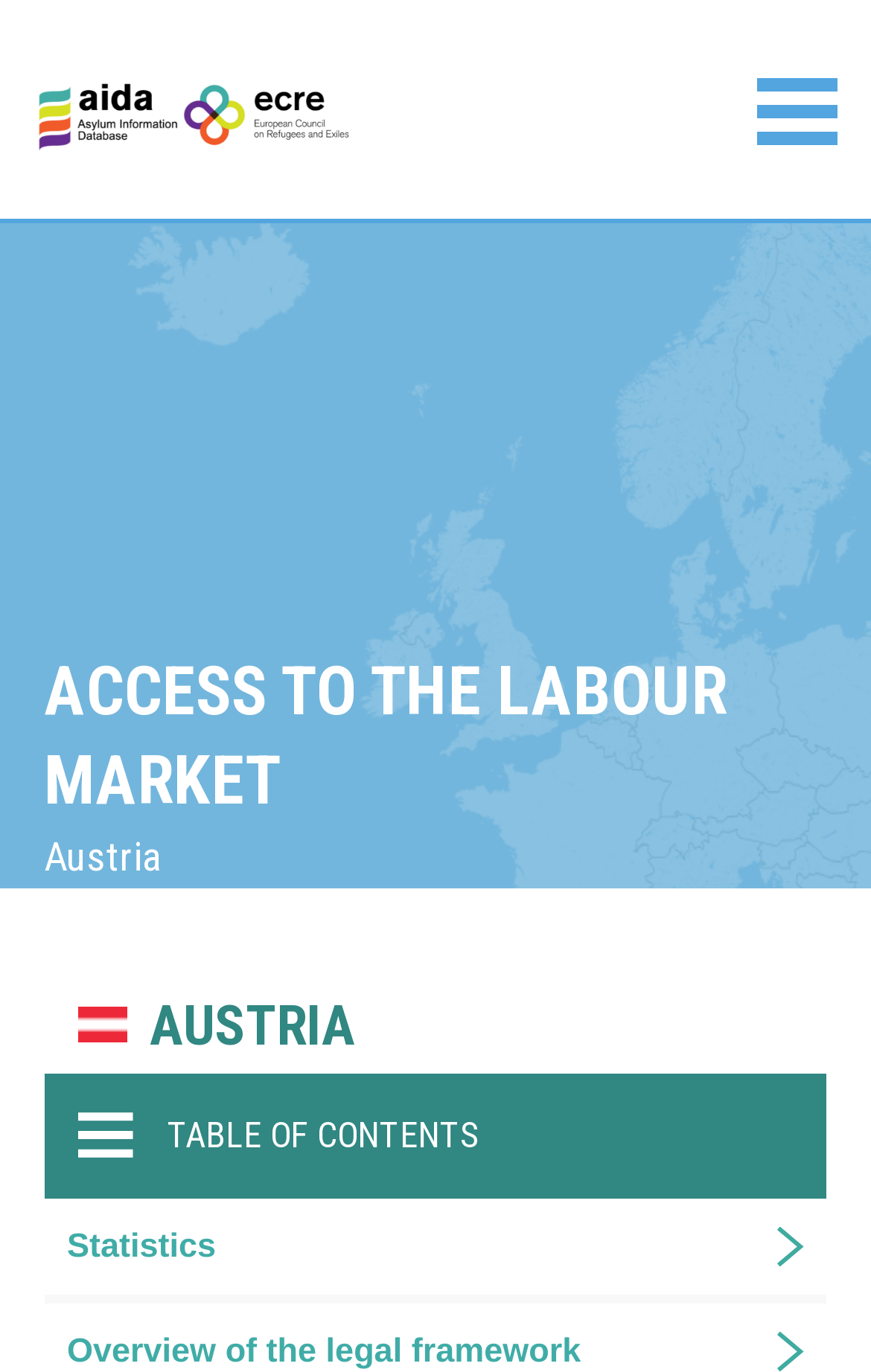Predict the bounding box coordinates of the UI element that matches this description: "Austria". The coordinates should be in the format [left, top, right, bottom] with each value between 0 and 1.

[0.172, 0.724, 0.408, 0.771]